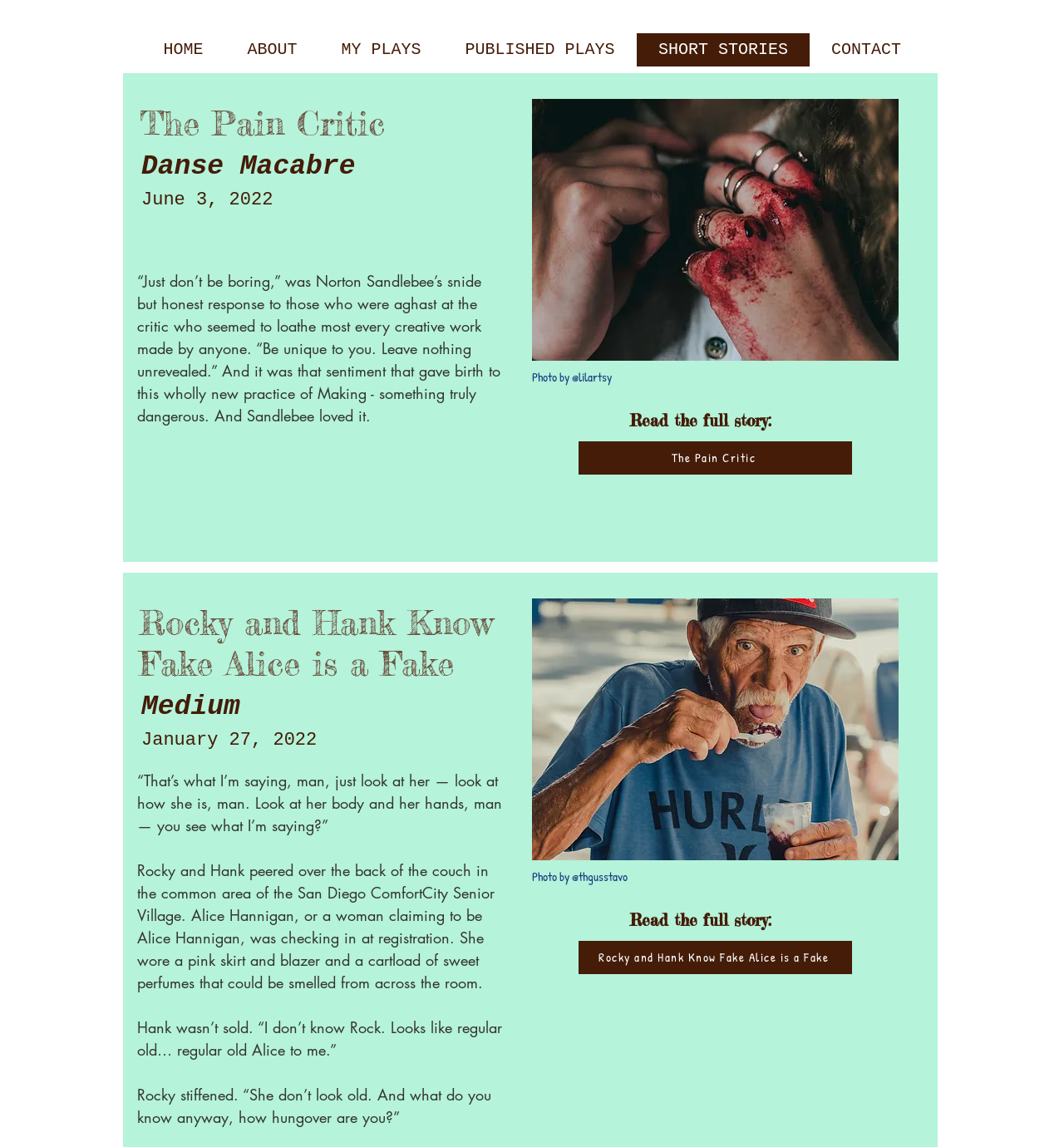Find the bounding box coordinates for the area that must be clicked to perform this action: "View the details of 'Rocky and Hank Know Fake Alice is a Fake'".

[0.544, 0.82, 0.801, 0.849]